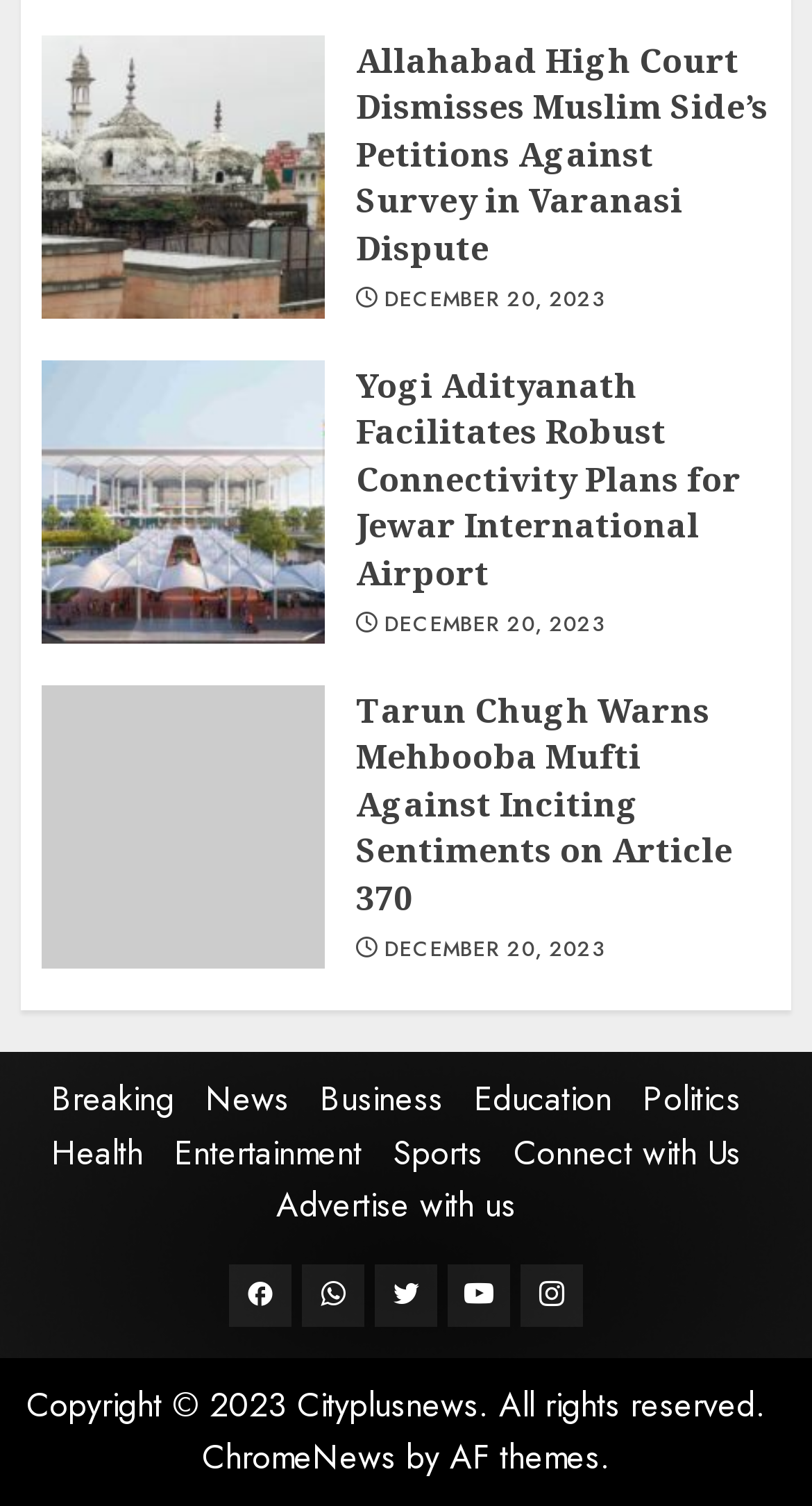Please mark the bounding box coordinates of the area that should be clicked to carry out the instruction: "Check latest news".

[0.063, 0.714, 0.214, 0.745]